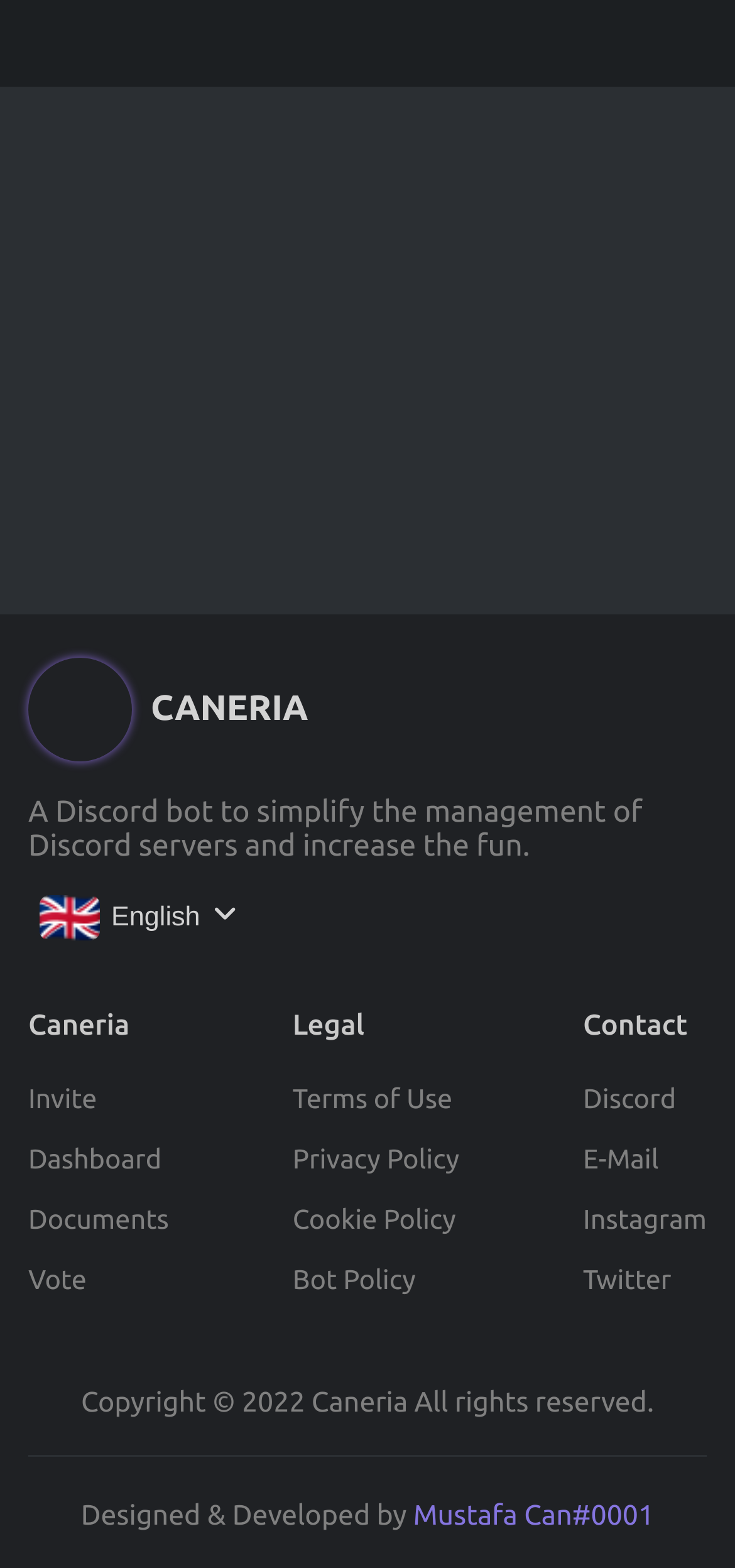Determine the bounding box coordinates of the clickable element to achieve the following action: 'Contact us through Discord'. Provide the coordinates as four float values between 0 and 1, formatted as [left, top, right, bottom].

[0.793, 0.691, 0.92, 0.71]